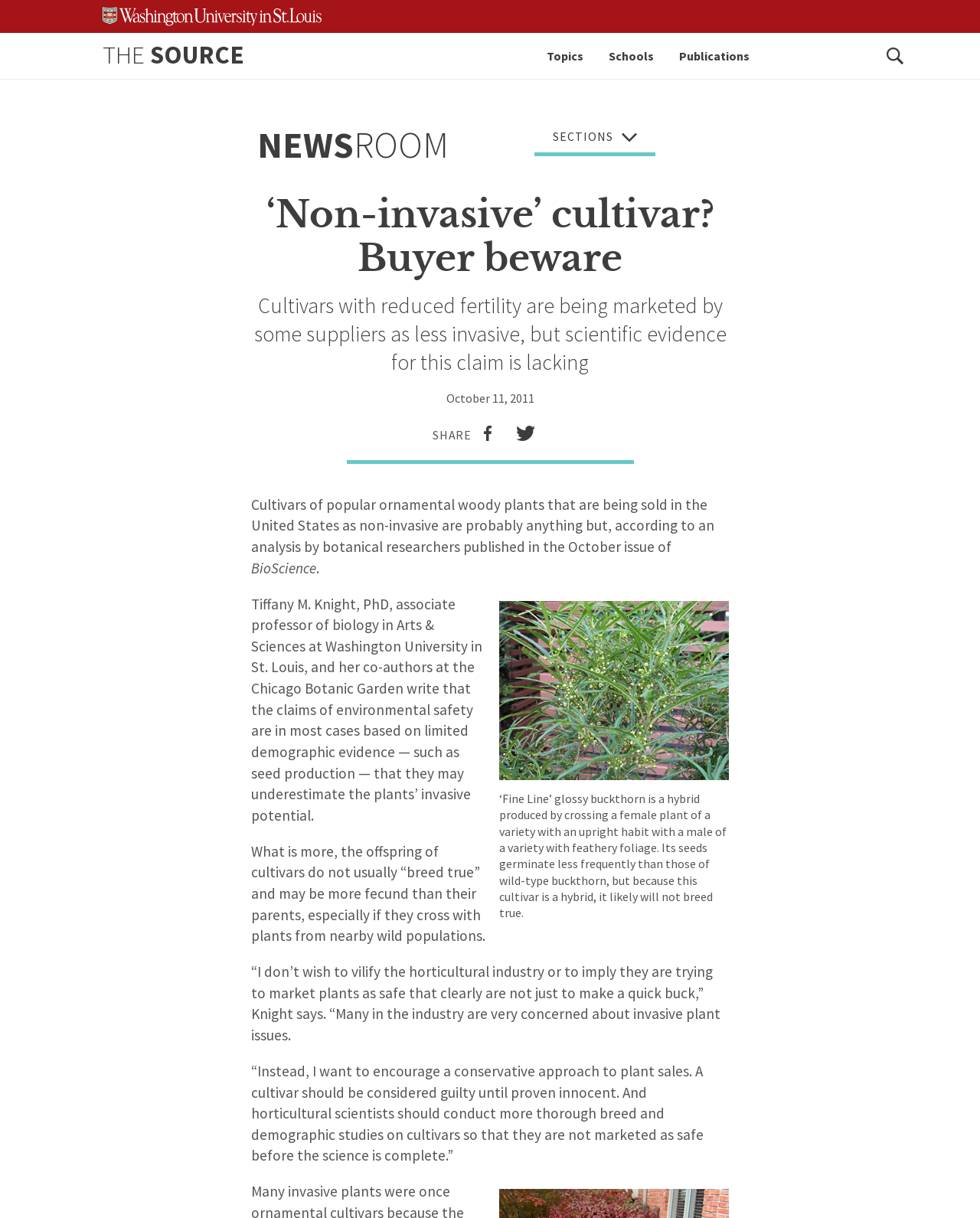Please identify the bounding box coordinates of the element that needs to be clicked to perform the following instruction: "Go to the 'THE SOURCE' page".

[0.105, 0.032, 0.249, 0.058]